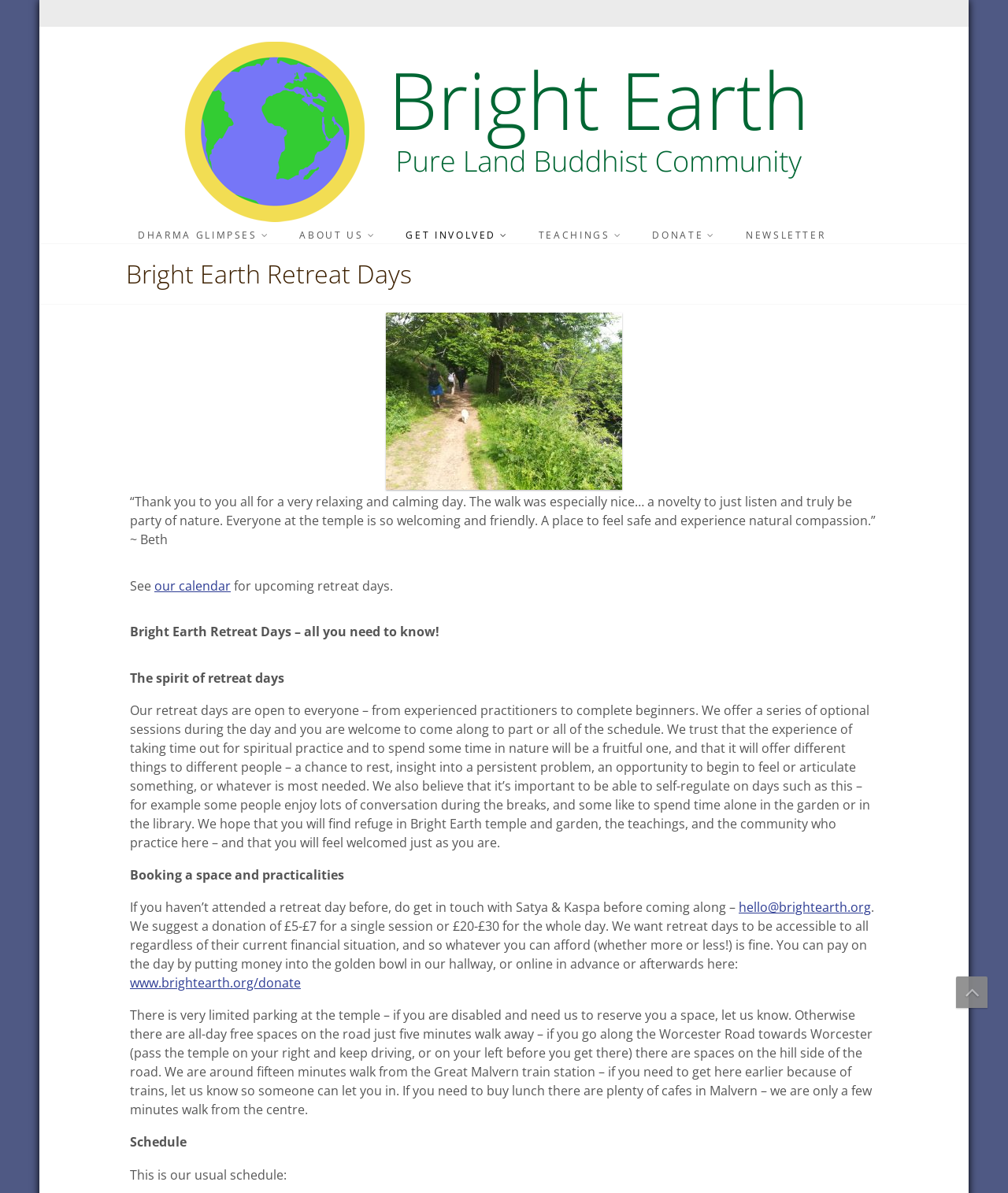How much does it cost to attend a retreat day?
Please give a detailed and elaborate answer to the question based on the image.

According to the webpage, the suggested donation for attending a retreat day is £5-£7 for a single session or £20-£30 for the whole day. However, it is mentioned that the organizers want retreat days to be accessible to all regardless of their current financial situation, so whatever one can afford is fine.